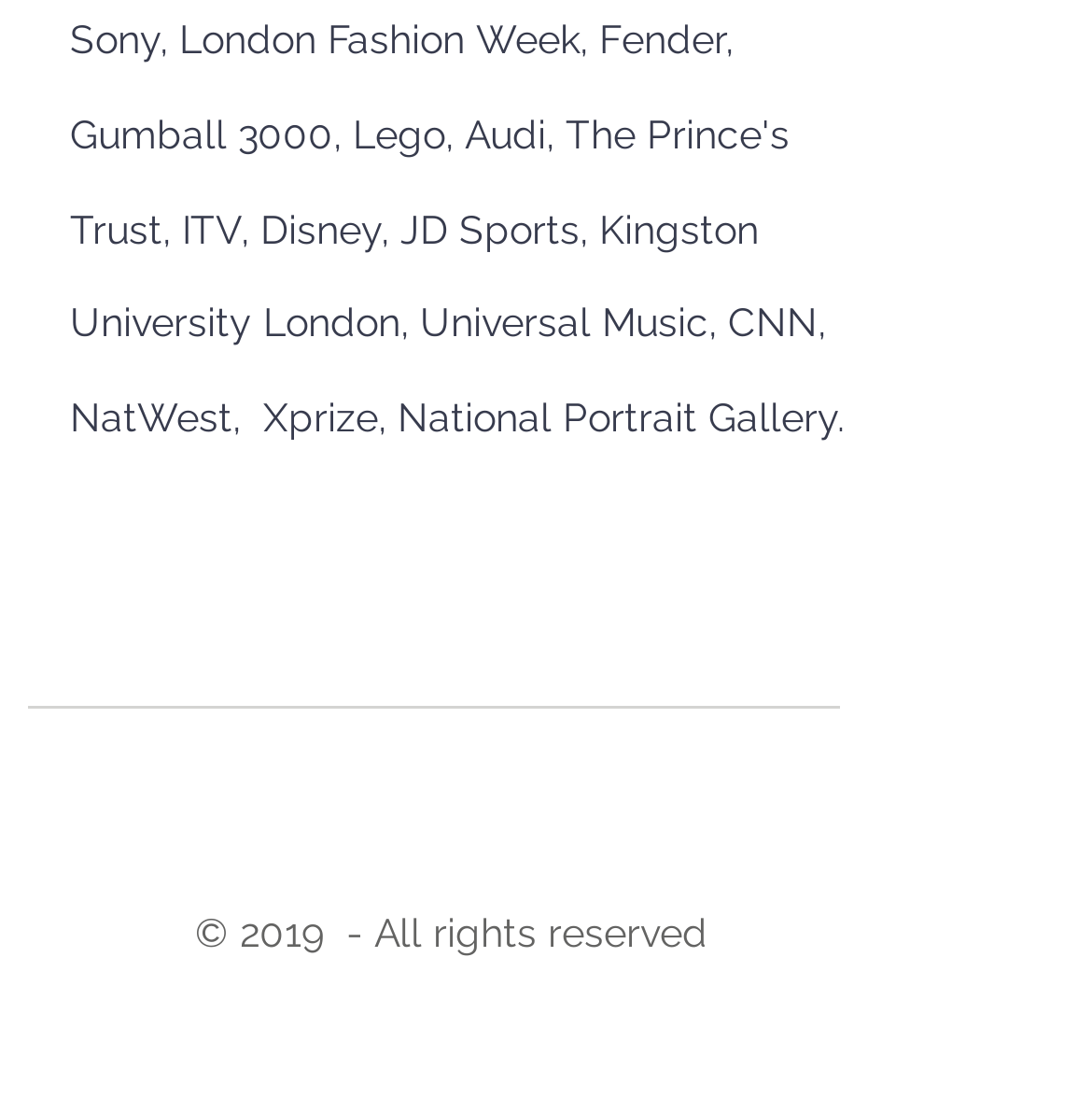Given the element description Contact Us, specify the bounding box coordinates of the corresponding UI element in the format (top-left x, top-left y, bottom-right x, bottom-right y). All values must be between 0 and 1.

None